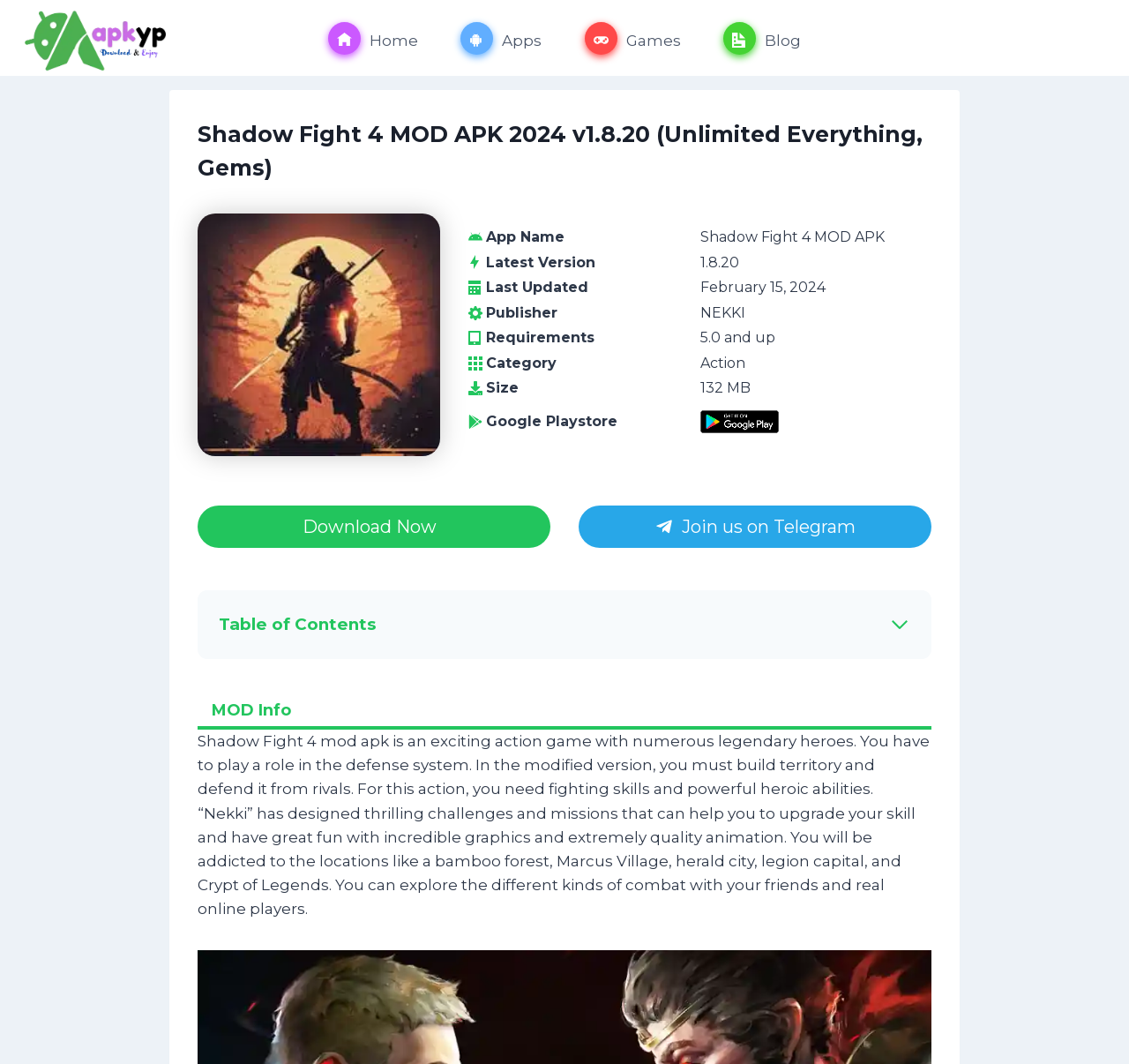Explain the webpage in detail, including its primary components.

The webpage is about Shadow Fight 4 MOD APK, a modified version of the action game. At the top, there is a logo of APKYP, which is an image with a link. Below the logo, there is a primary navigation menu with four links: Home, Apps, Games, and Blog. Each link has a small image beside it.

The main content of the page is divided into sections. The first section has a heading that displays the title of the game, along with an image of the game's logo. Below the heading, there are several lines of text that provide information about the game, including its latest version, publisher, and requirements.

The next section has a button to download the game, along with a link to join a Telegram group. Below this section, there is a table of contents that lists various topics related to the game, including its features, gameplay, and requirements. Each topic is a link that can be expanded to reveal more information.

The main content of the page also includes a long paragraph that describes the gameplay and features of Shadow Fight 4 MOD APK. The text explains that the game is an exciting action game with numerous legendary heroes, and that players must build and defend their territory from rivals. The game has thrilling challenges and missions, incredible graphics, and high-quality animation.

Throughout the page, there are several buttons and links that allow users to download the game, access more information, or join online communities. The overall layout of the page is organized and easy to navigate, with clear headings and concise text that provides detailed information about the game.